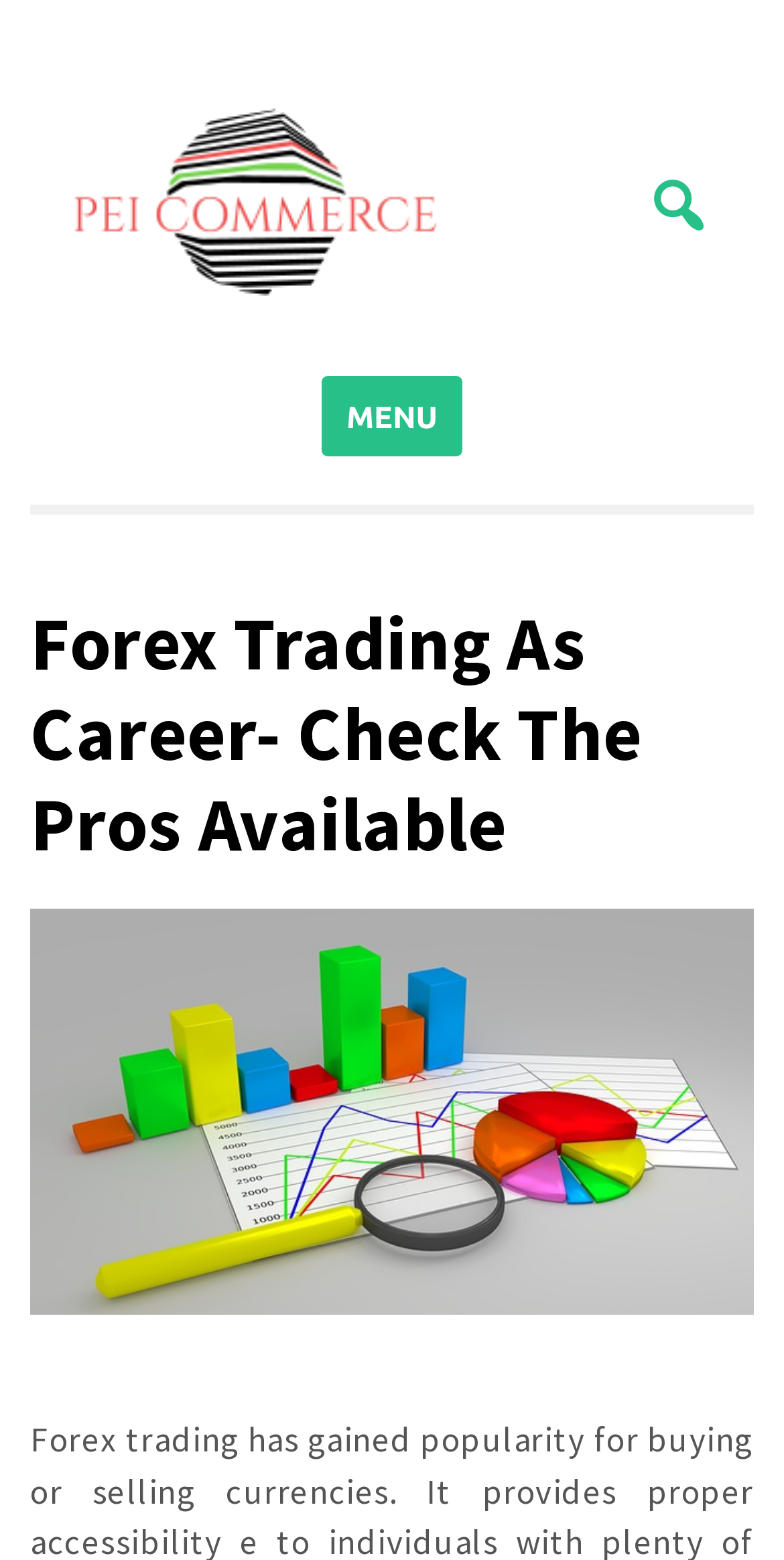What is the name of the website?
Answer the question with just one word or phrase using the image.

Peicommerce